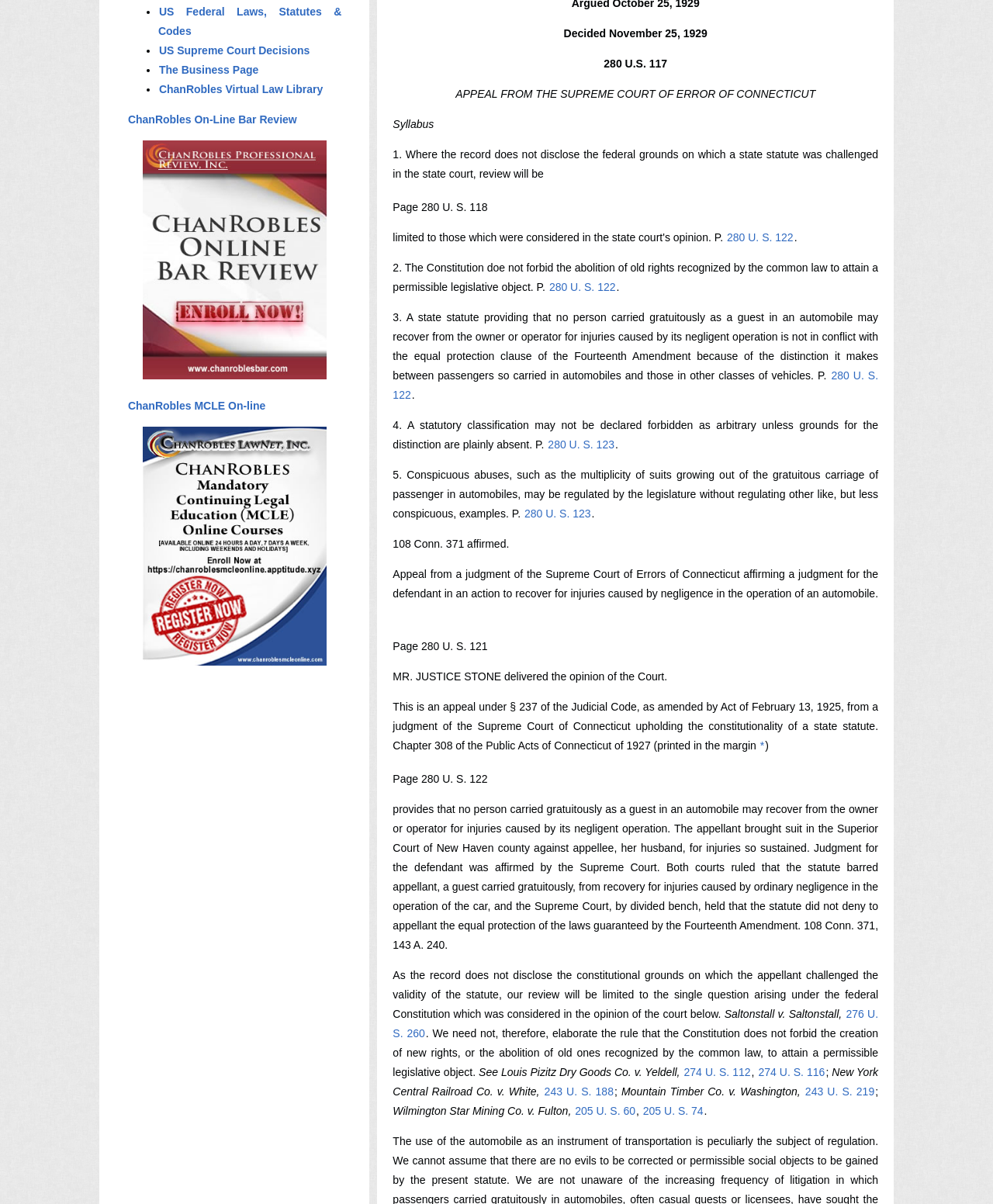Determine the bounding box for the UI element as described: "Page 280 U. S. 121". The coordinates should be represented as four float numbers between 0 and 1, formatted as [left, top, right, bottom].

[0.396, 0.532, 0.491, 0.542]